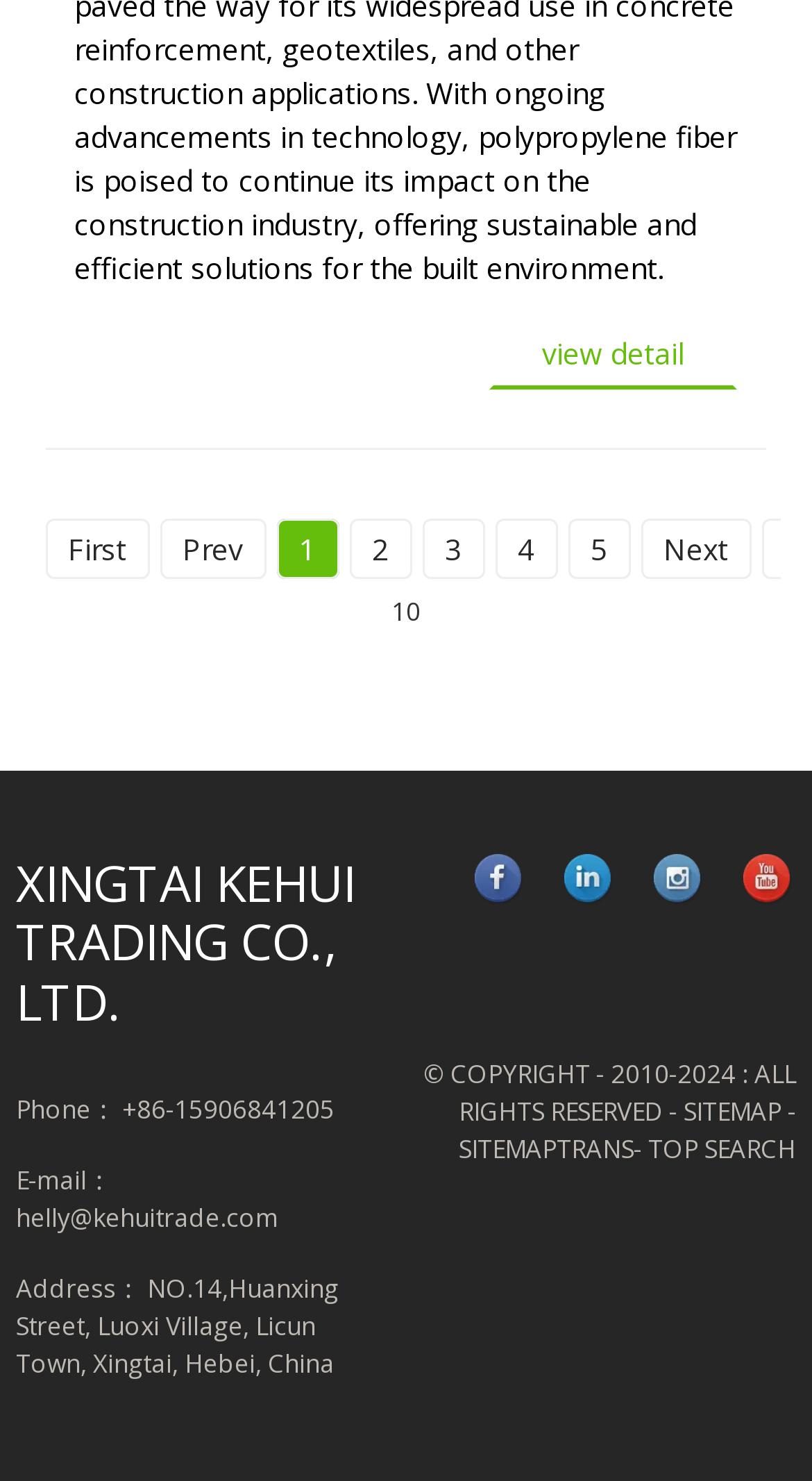Find the bounding box coordinates of the area to click in order to follow the instruction: "view company details".

[0.02, 0.576, 0.5, 0.698]